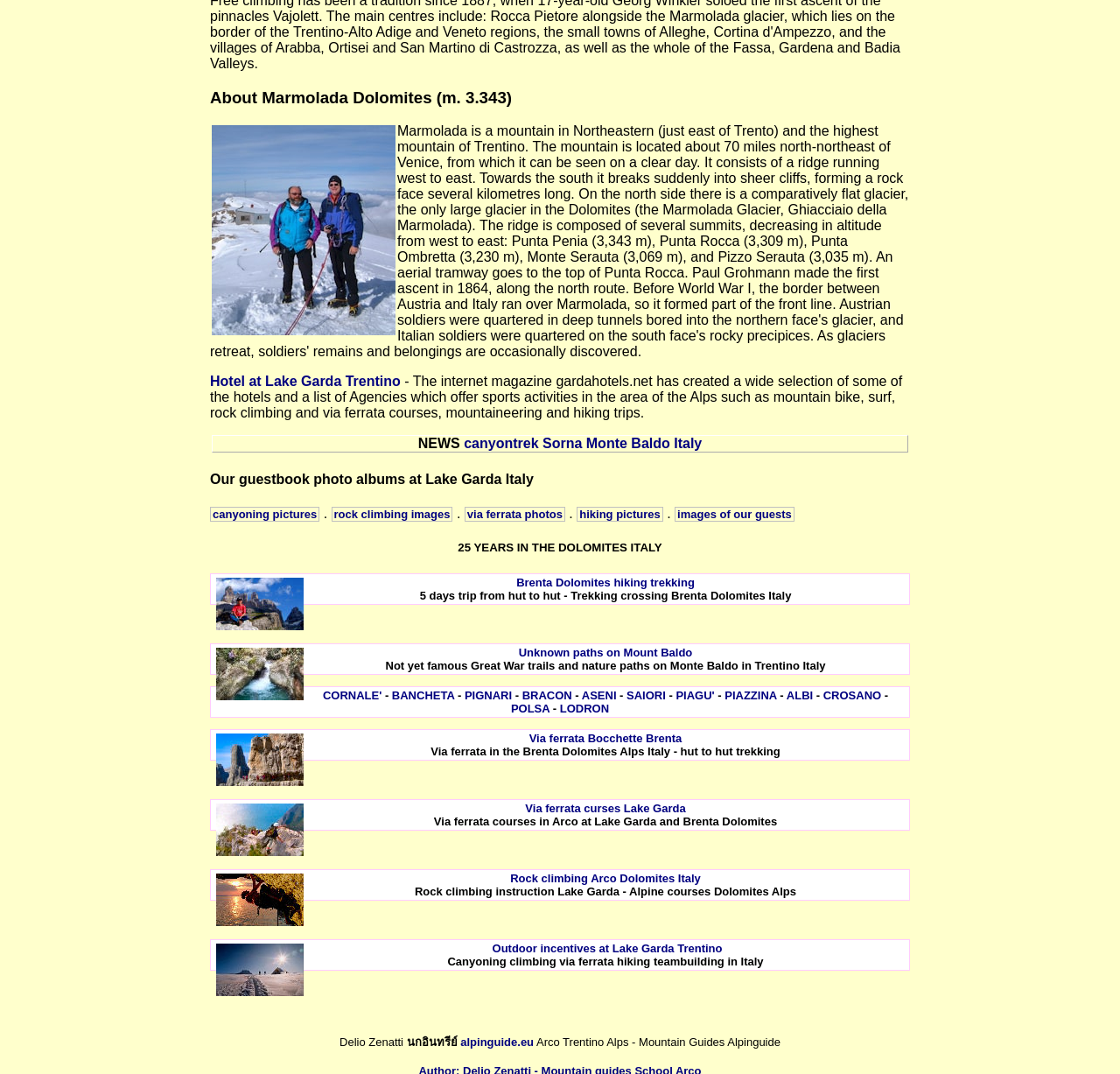Using the provided element description: "images of our guests", identify the bounding box coordinates. The coordinates should be four floats between 0 and 1 in the order [left, top, right, bottom].

[0.602, 0.472, 0.709, 0.486]